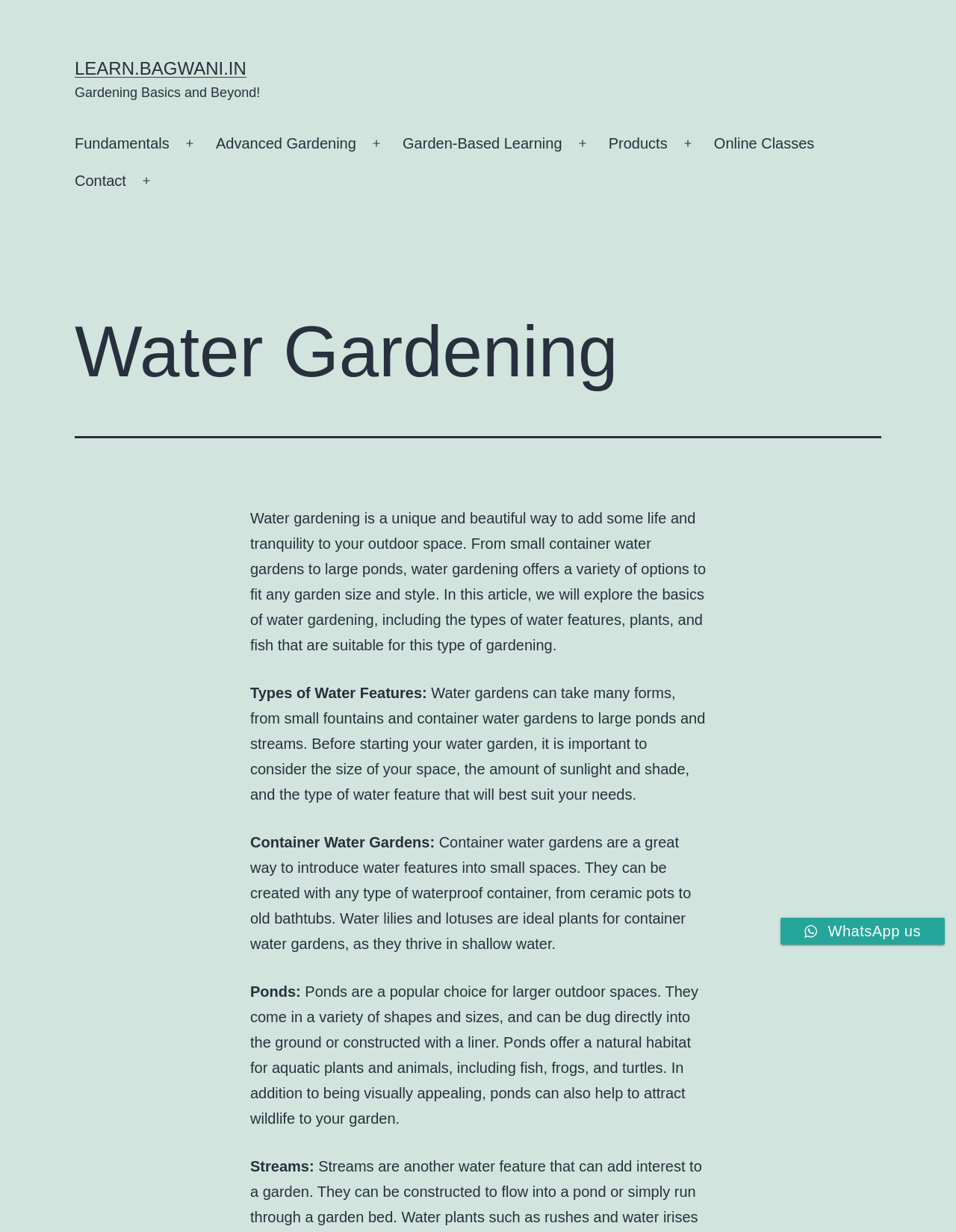Highlight the bounding box coordinates of the element that should be clicked to carry out the following instruction: "Click on 'LEARN.BAGWANI.IN'". The coordinates must be given as four float numbers ranging from 0 to 1, i.e., [left, top, right, bottom].

[0.078, 0.047, 0.258, 0.064]